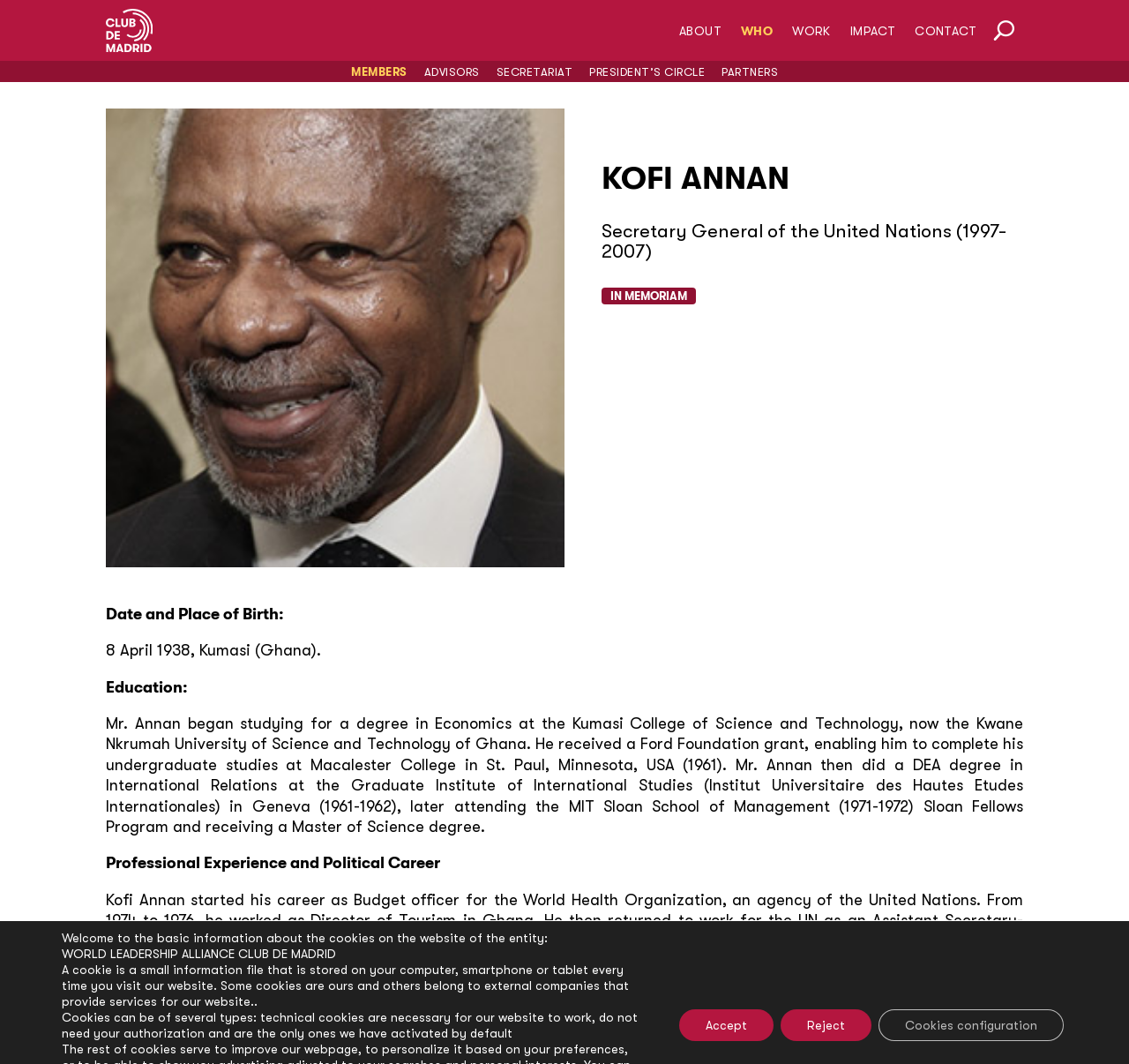What is the degree Kofi Annan received from Macalester College?
Please elaborate on the answer to the question with detailed information.

I found this information by looking at the static text 'Mr. Annan began studying for a degree in Economics at the Kumasi College of Science and Technology, now the Kwane Nkrumah University of Science and Technology of Ghana. He received a Ford Foundation grant, enabling him to complete his undergraduate studies at Macalester College in St. Paul, Minnesota, USA (1961).' which provides the degree he received from Macalester College.